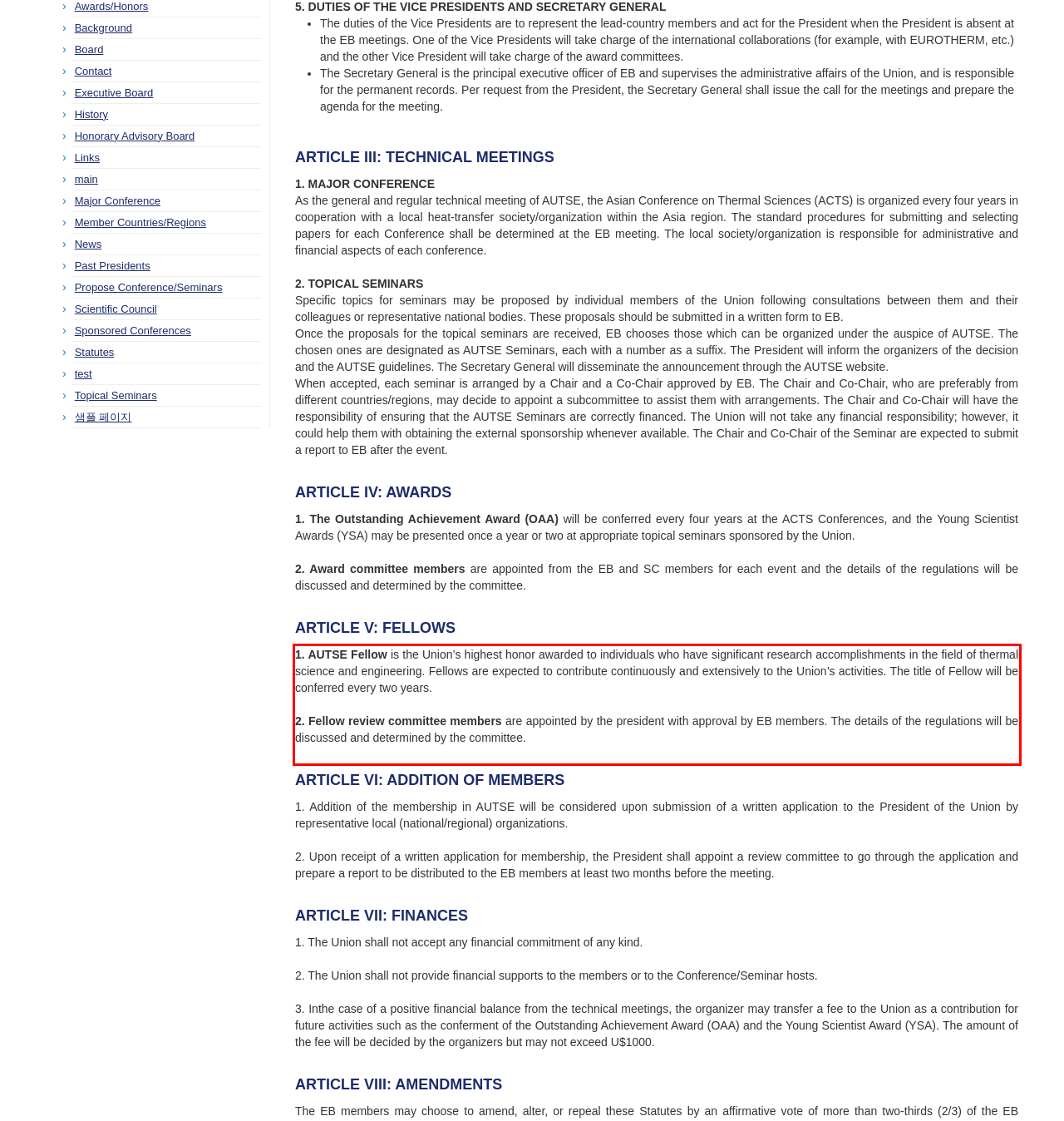Perform OCR on the text inside the red-bordered box in the provided screenshot and output the content.

1. AUTSE Fellow is the Union’s highest honor awarded to individuals who have significant research accomplishments in the field of thermal science and engineering. Fellows are expected to contribute continuously and extensively to the Union’s activities. The title of Fellow will be conferred every two years. 2. Fellow review committee members are appointed by the president with approval by EB members. The details of the regulations will be discussed and determined by the committee.